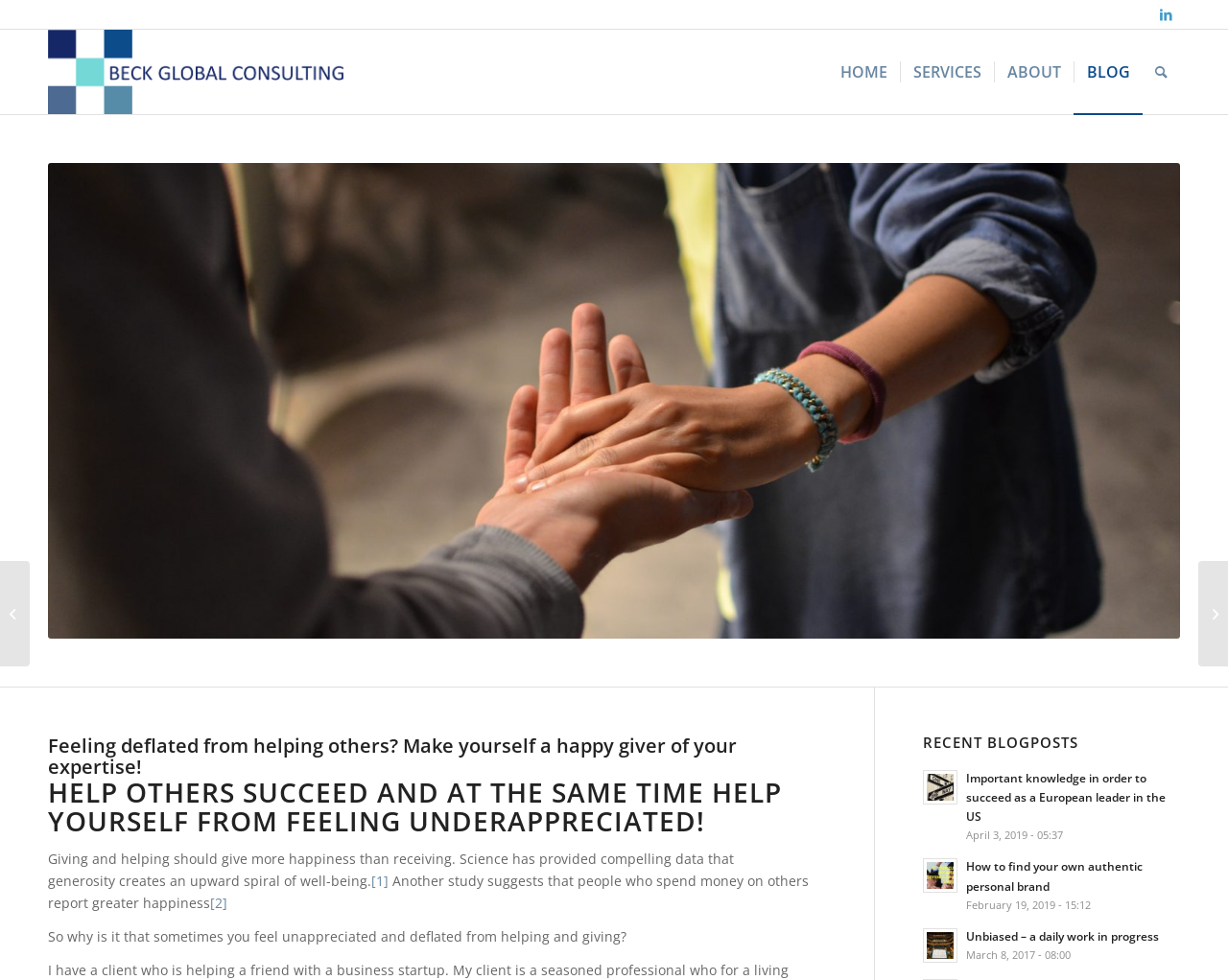Specify the bounding box coordinates of the area to click in order to follow the given instruction: "Read the recent blog post 'Important knowledge in order to succeed as a European leader in the US'."

[0.787, 0.785, 0.95, 0.84]